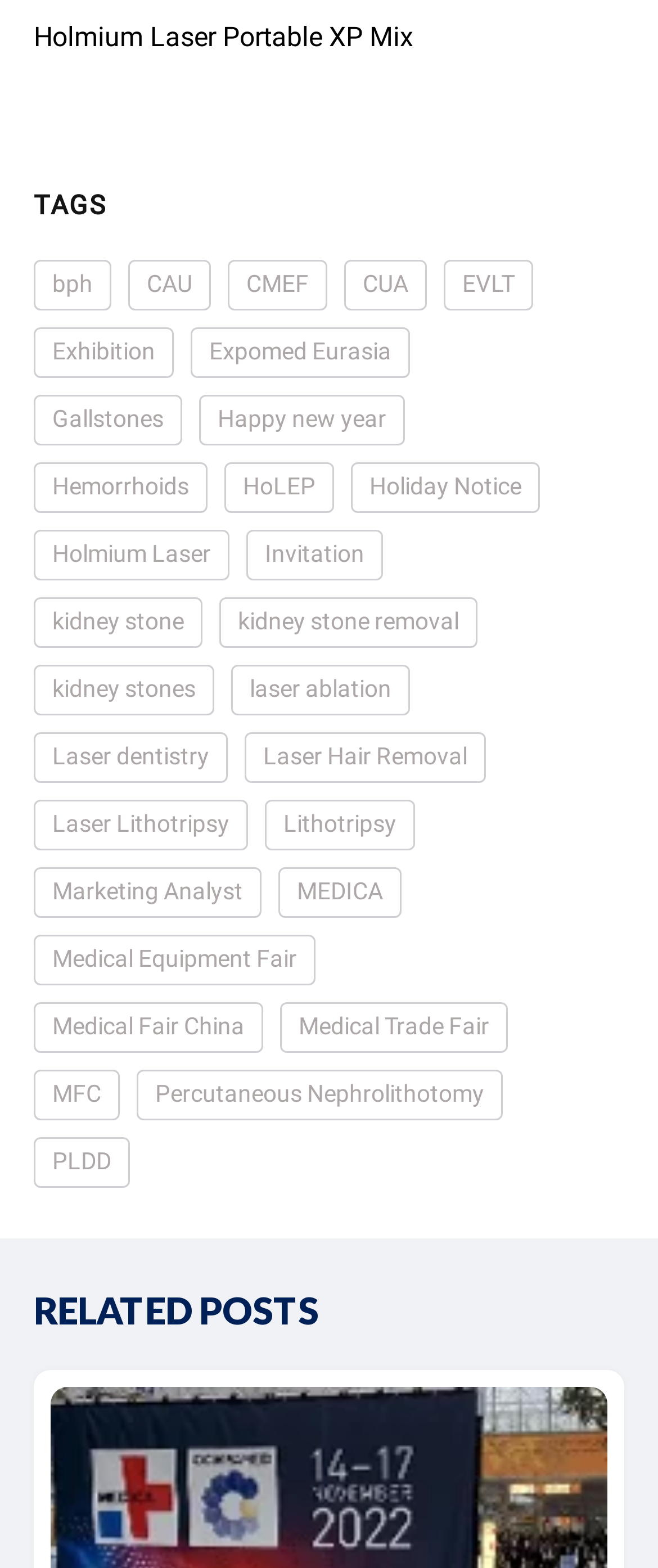Please locate the bounding box coordinates of the element that needs to be clicked to achieve the following instruction: "Explore RELATED POSTS". The coordinates should be four float numbers between 0 and 1, i.e., [left, top, right, bottom].

[0.051, 0.822, 0.949, 0.85]